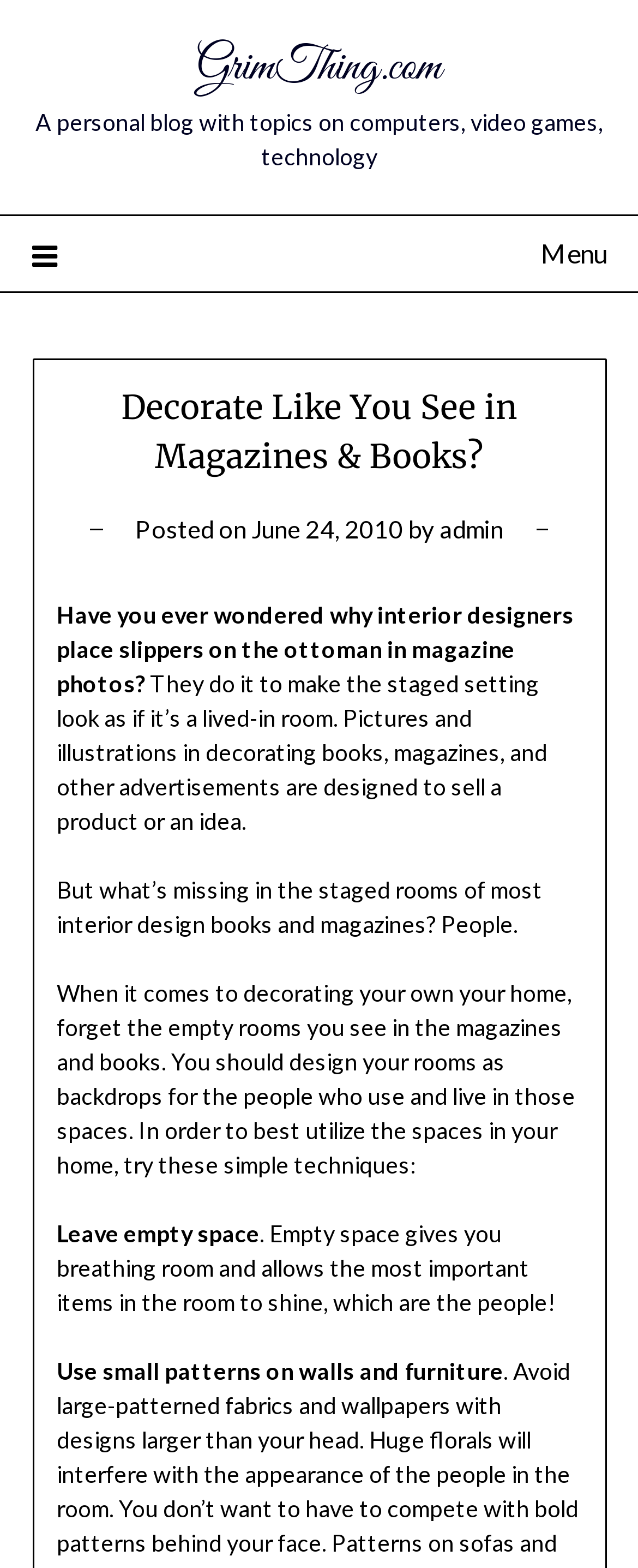Please give a concise answer to this question using a single word or phrase: 
What is the purpose of placing slippers on an ottoman in magazine photos?

To make the setting look lived-in